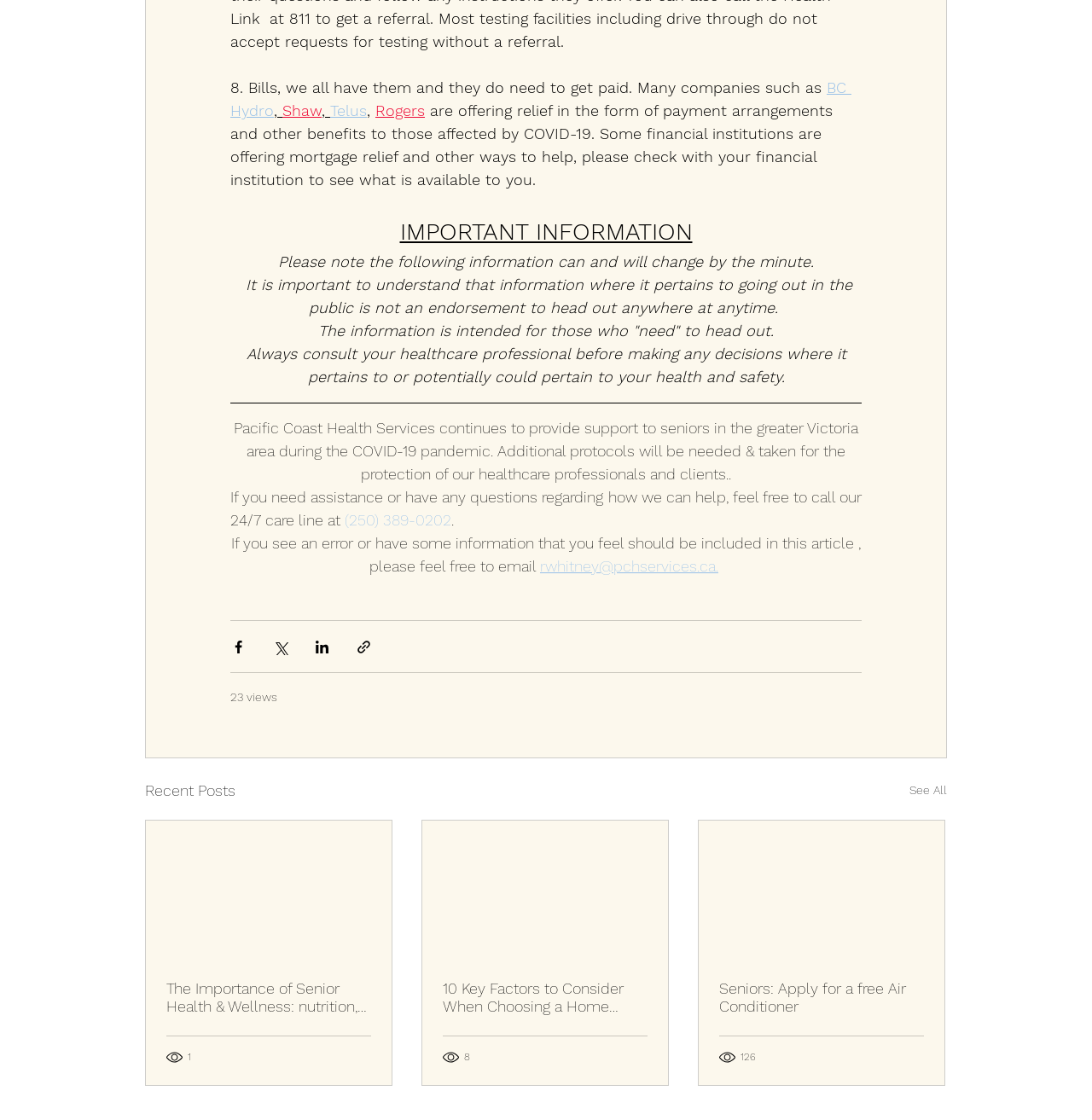Using the format (top-left x, top-left y, bottom-right x, bottom-right y), provide the bounding box coordinates for the described UI element. All values should be floating point numbers between 0 and 1: 8

[0.405, 0.937, 0.432, 0.951]